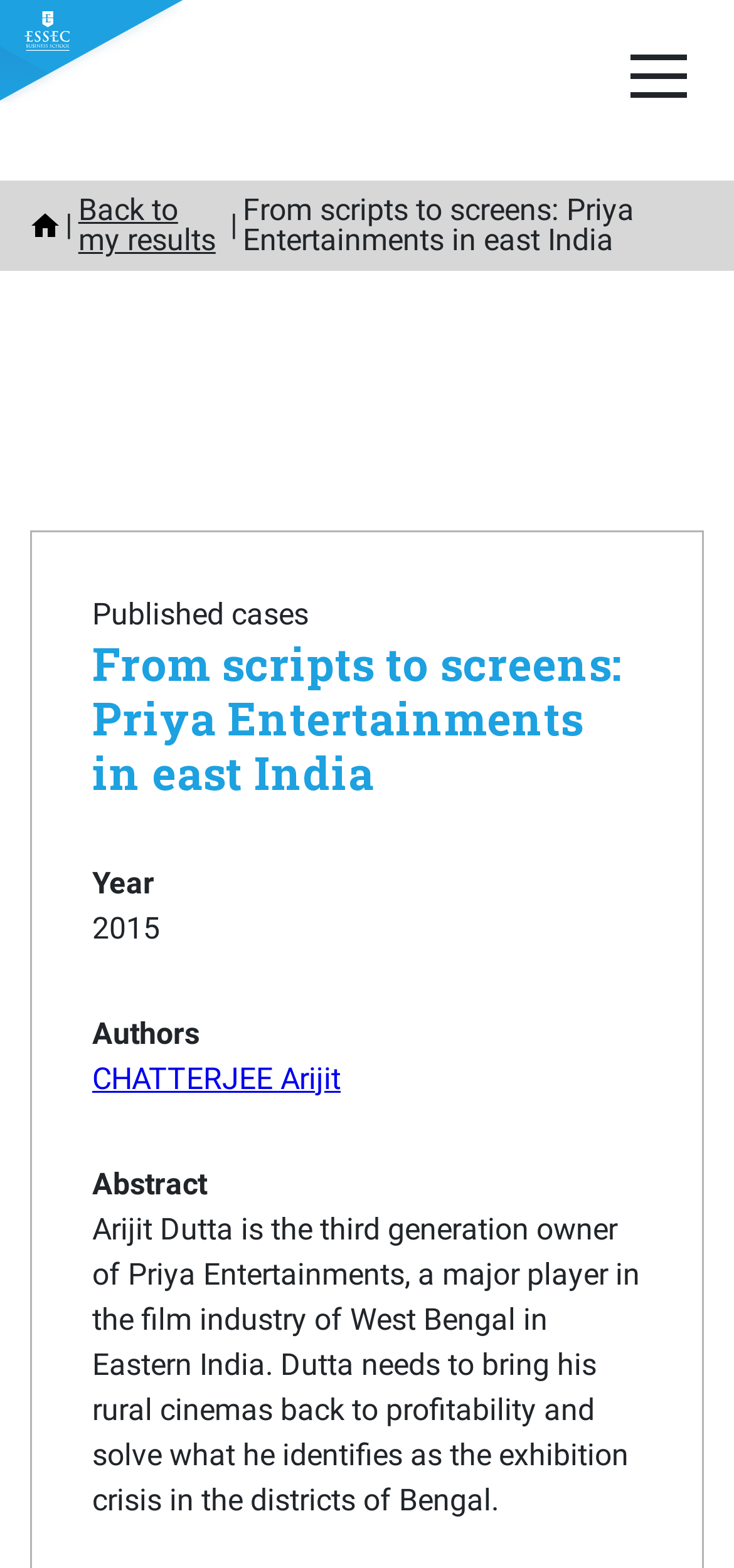Locate the bounding box of the UI element based on this description: "CHATTERJEE Arijit". Provide four float numbers between 0 and 1 as [left, top, right, bottom].

[0.126, 0.676, 0.464, 0.699]